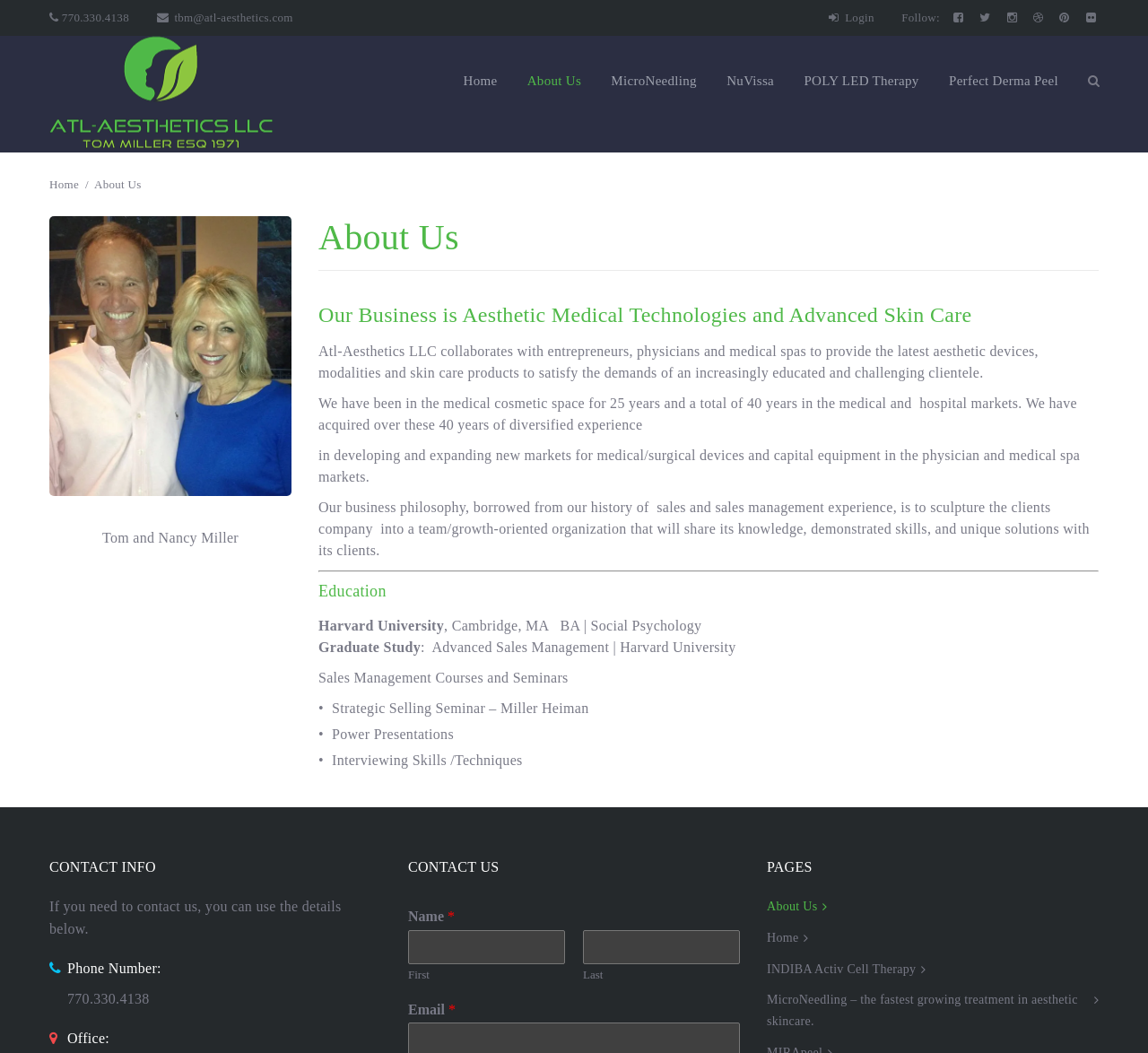What is the name of the therapy mentioned in the webpage?
Could you give a comprehensive explanation in response to this question?

The webpage mentions INDIBA Activ Cell Therapy as one of the links in the PAGES section, indicating that it is a type of therapy related to aesthetic medical technologies and advanced skin care.